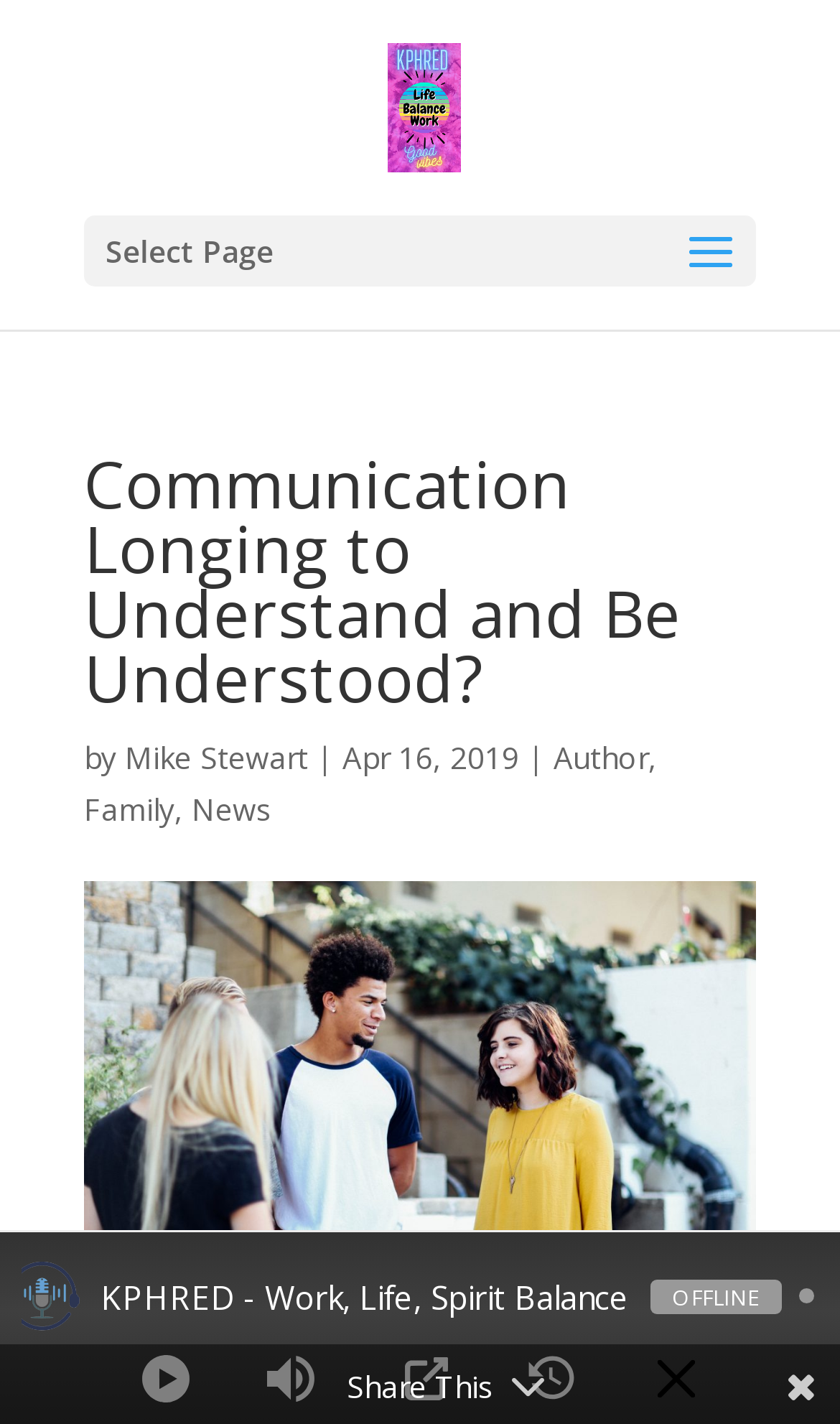How many buttons are there at the bottom of the webpage?
We need a detailed and exhaustive answer to the question. Please elaborate.

There are five buttons at the bottom of the webpage, namely 'Play', '80%', 'Open Popup', 'History', and 'Minimize Player'.